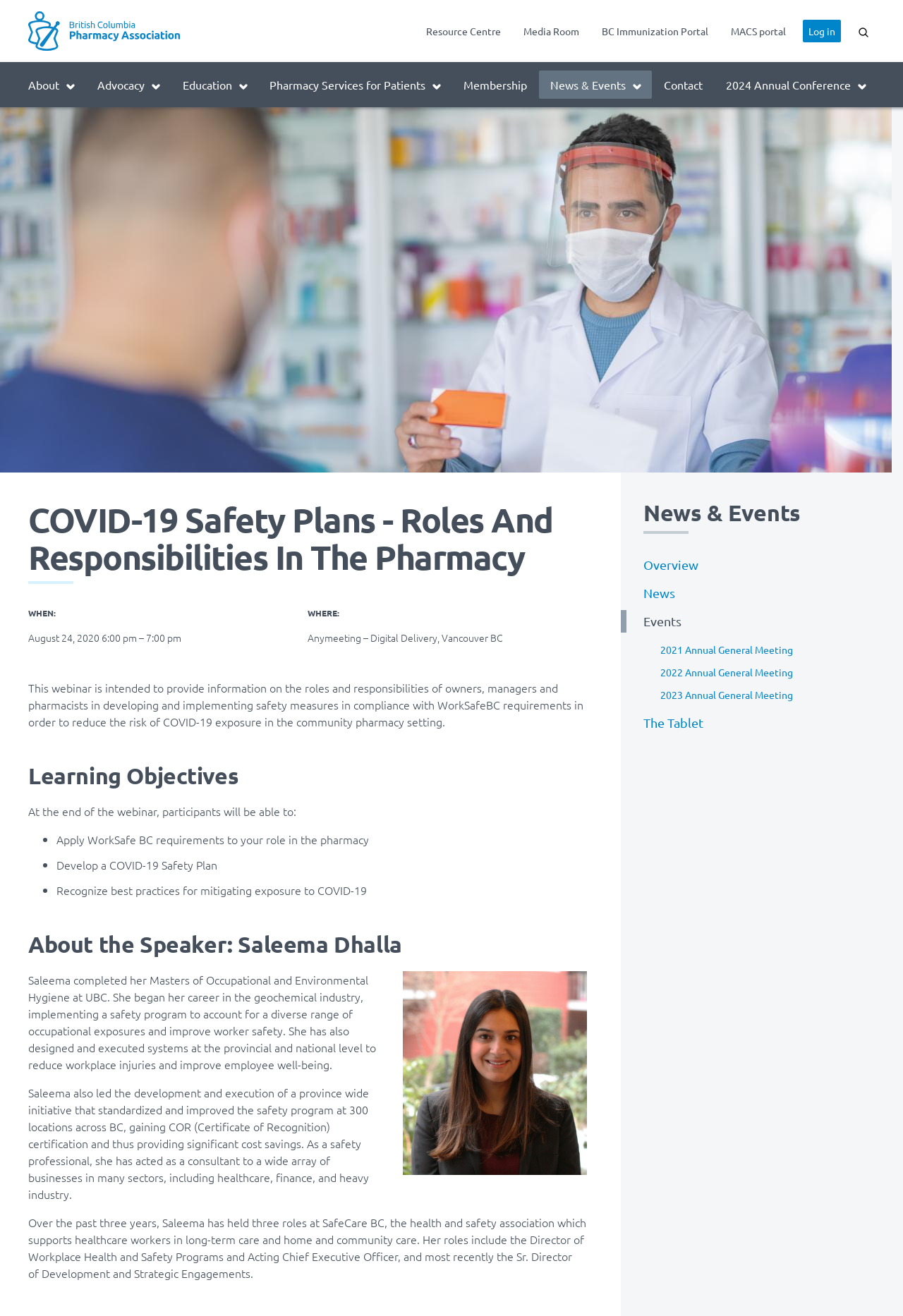Using the given description, provide the bounding box coordinates formatted as (top-left x, top-left y, bottom-right x, bottom-right y), with all values being floating point numbers between 0 and 1. Description: 2024 Annual Conference

[0.791, 0.054, 0.971, 0.075]